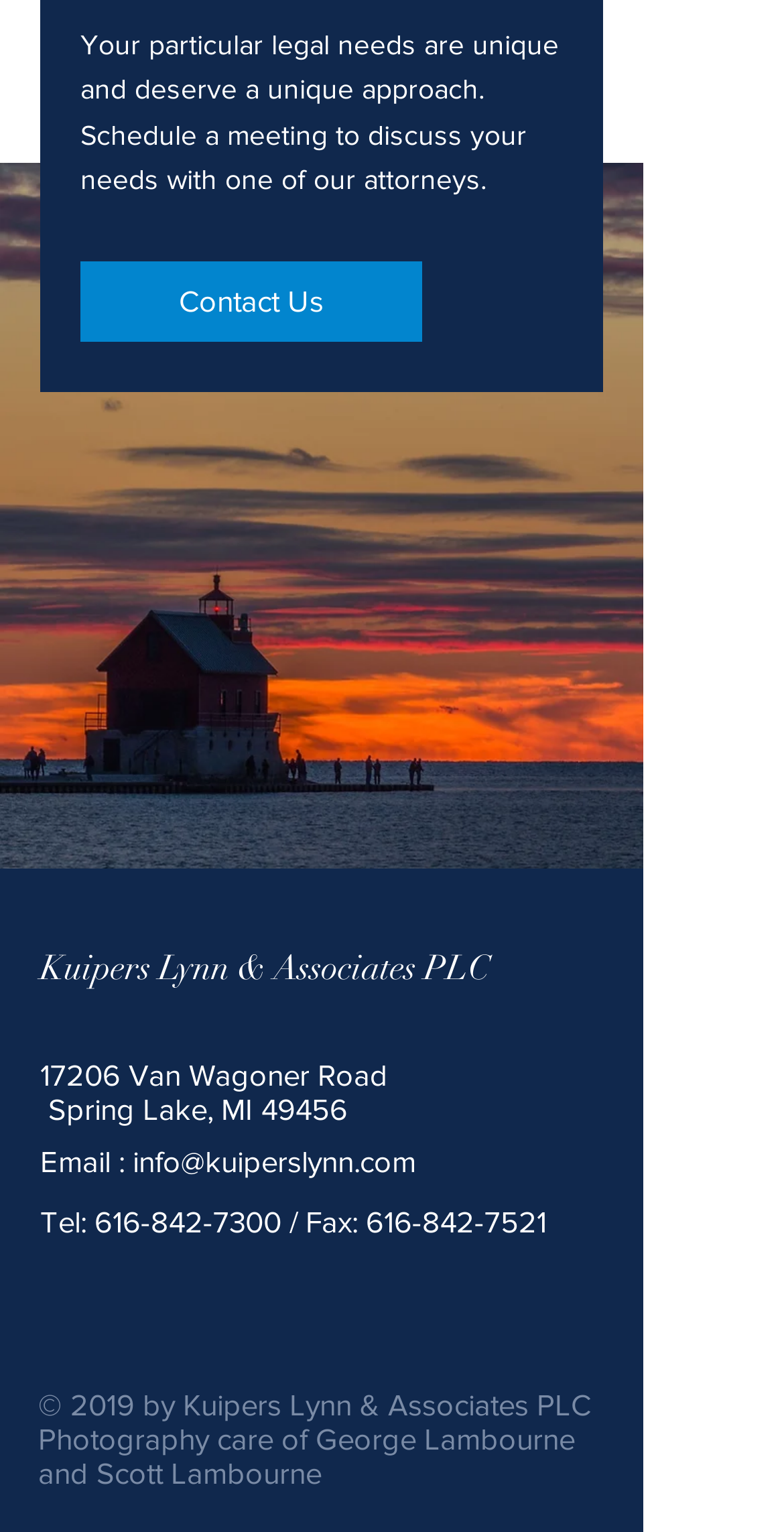What is the location of the law firm?
Please answer the question as detailed as possible based on the image.

The location of the law firm can be found in the footer section of the webpage, where it is written as '17206 Van Wagoner Road, Spring Lake, MI 49456'.